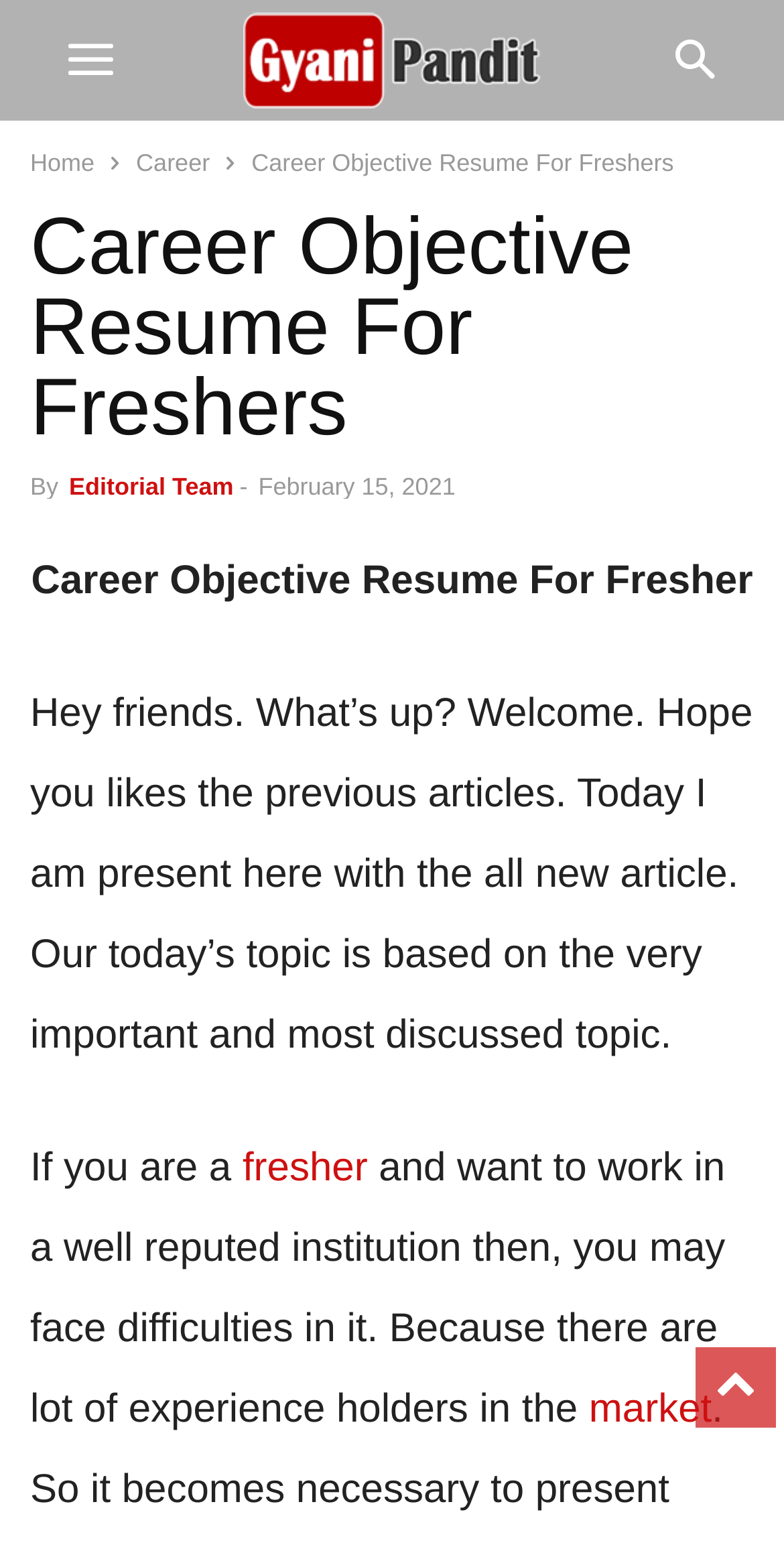Please answer the following question using a single word or phrase: 
Who wrote the article?

Editorial Team